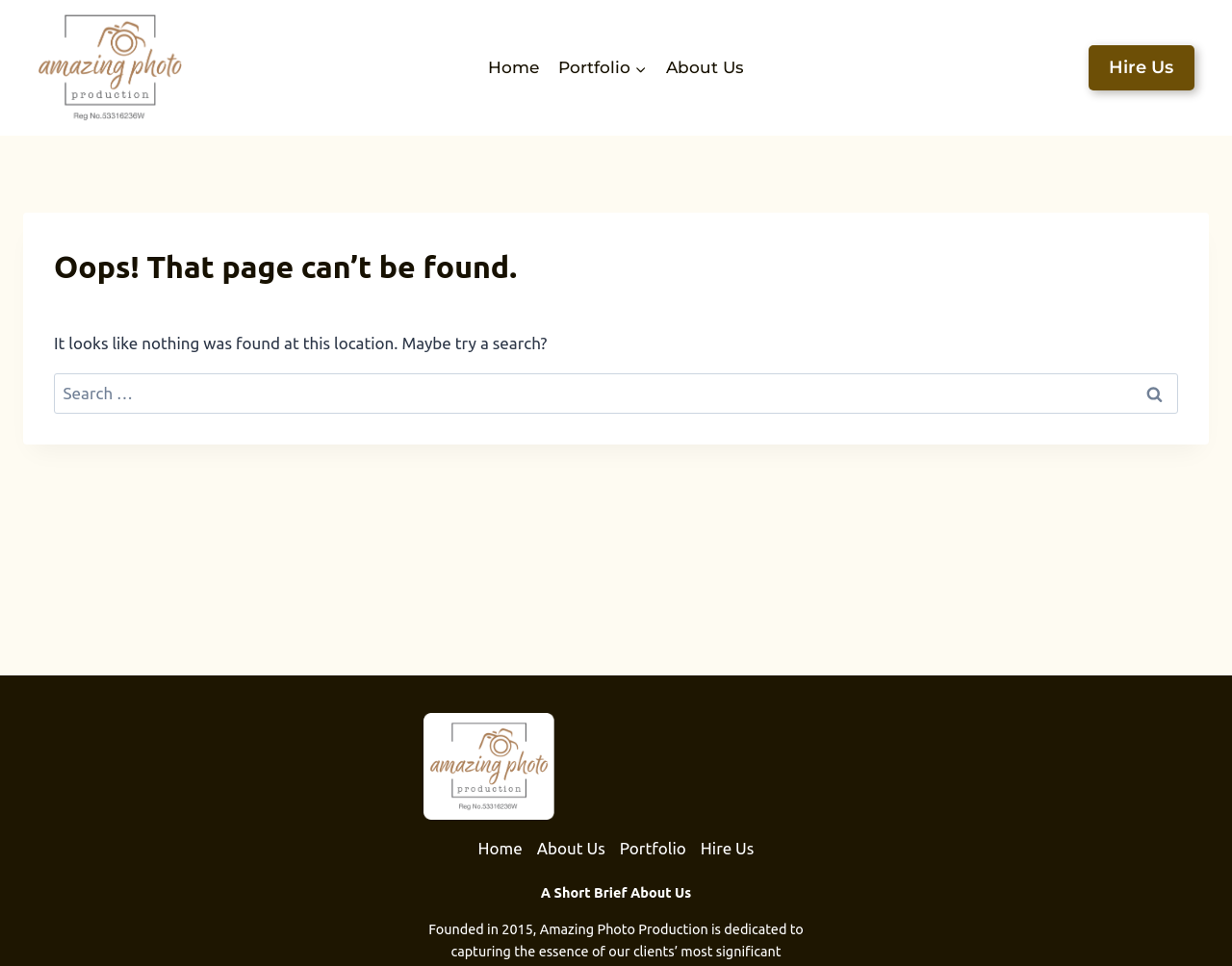Based on the image, please elaborate on the answer to the following question:
What are the main navigation links?

The main navigation links are located in the primary navigation area, which is situated at the top of the webpage, and they include links to the Home, Portfolio, About Us, and Hire Us pages.